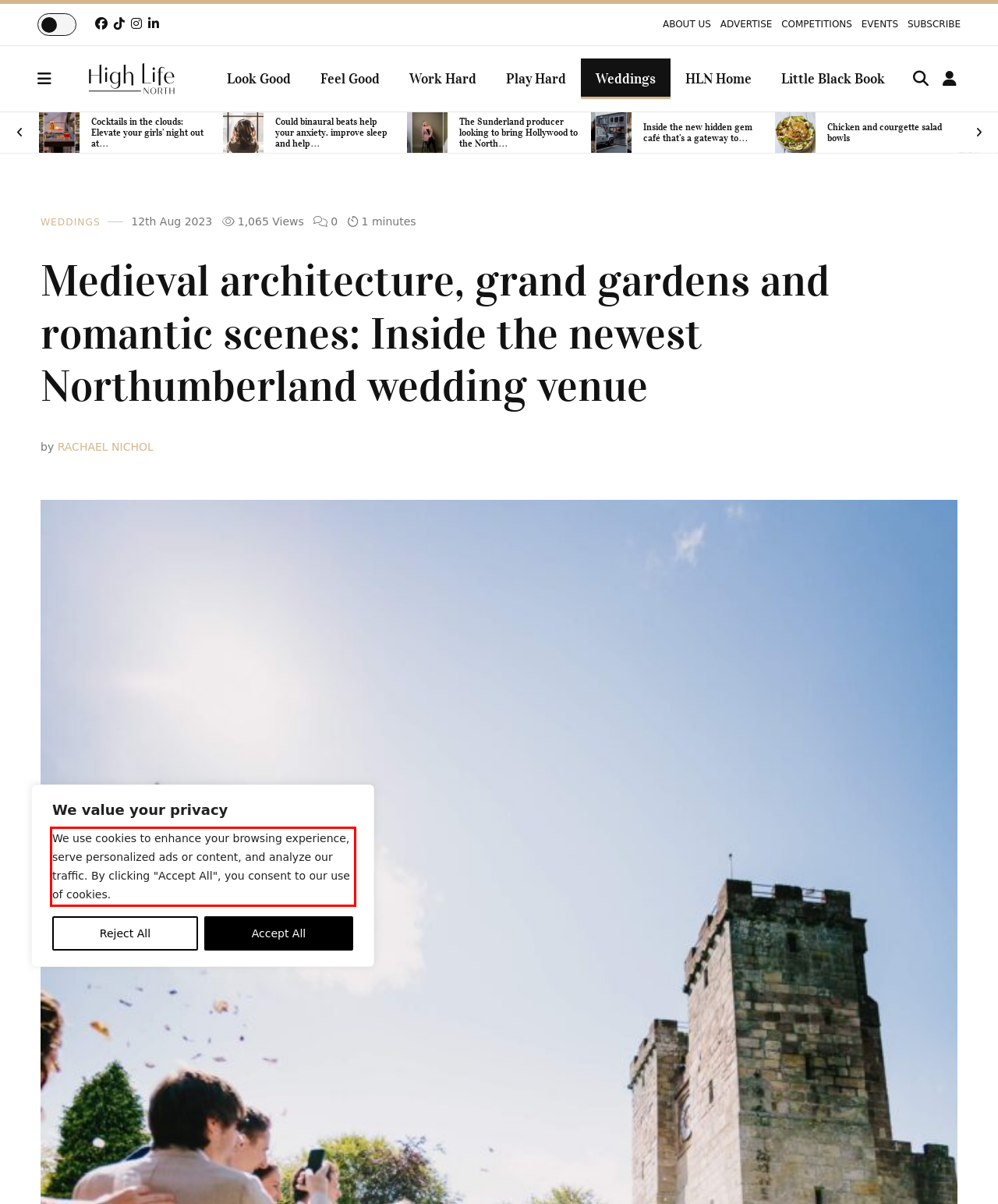Identify and transcribe the text content enclosed by the red bounding box in the given screenshot.

We use cookies to enhance your browsing experience, serve personalized ads or content, and analyze our traffic. By clicking "Accept All", you consent to our use of cookies.